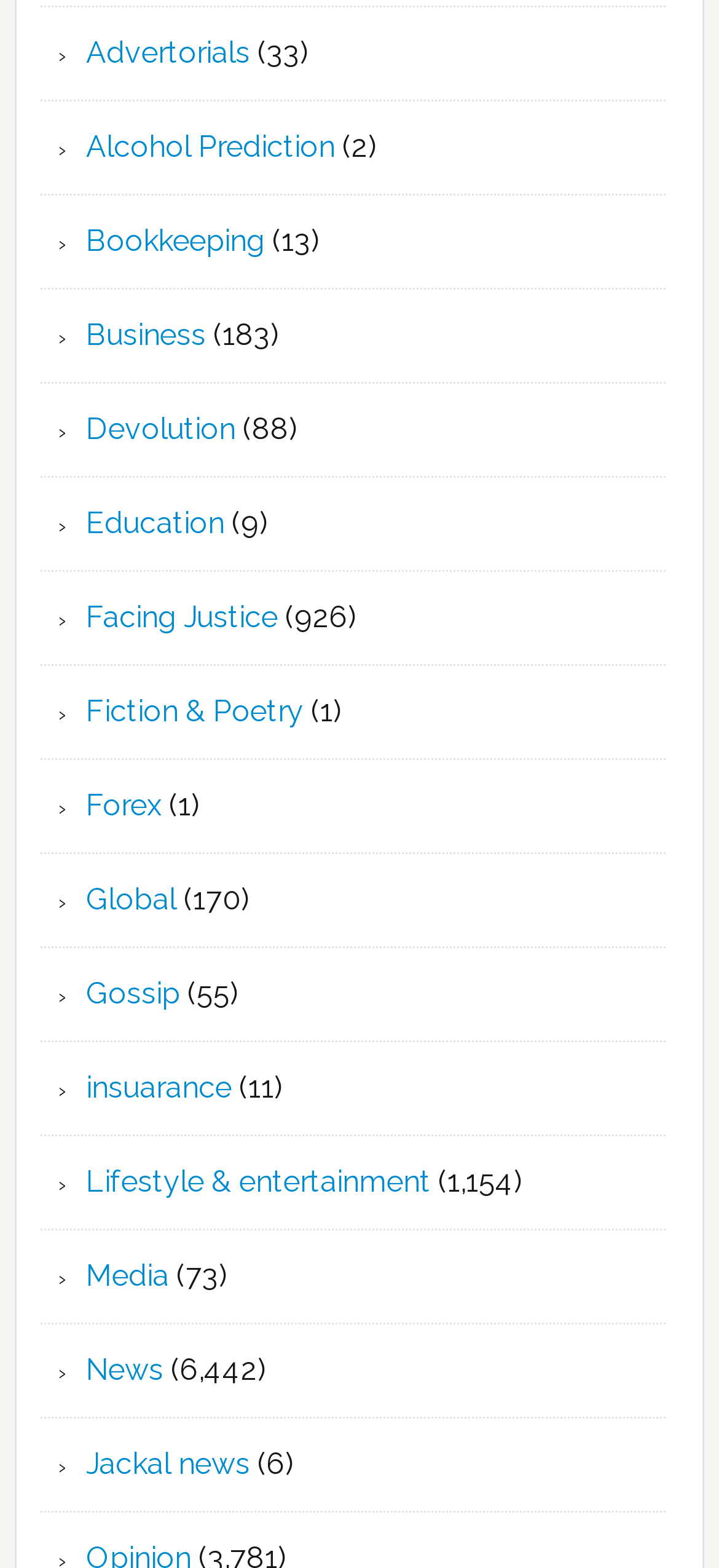Identify the bounding box coordinates of the clickable region required to complete the instruction: "Check out the Jackal news". The coordinates should be given as four float numbers within the range of 0 and 1, i.e., [left, top, right, bottom].

[0.12, 0.922, 0.348, 0.944]